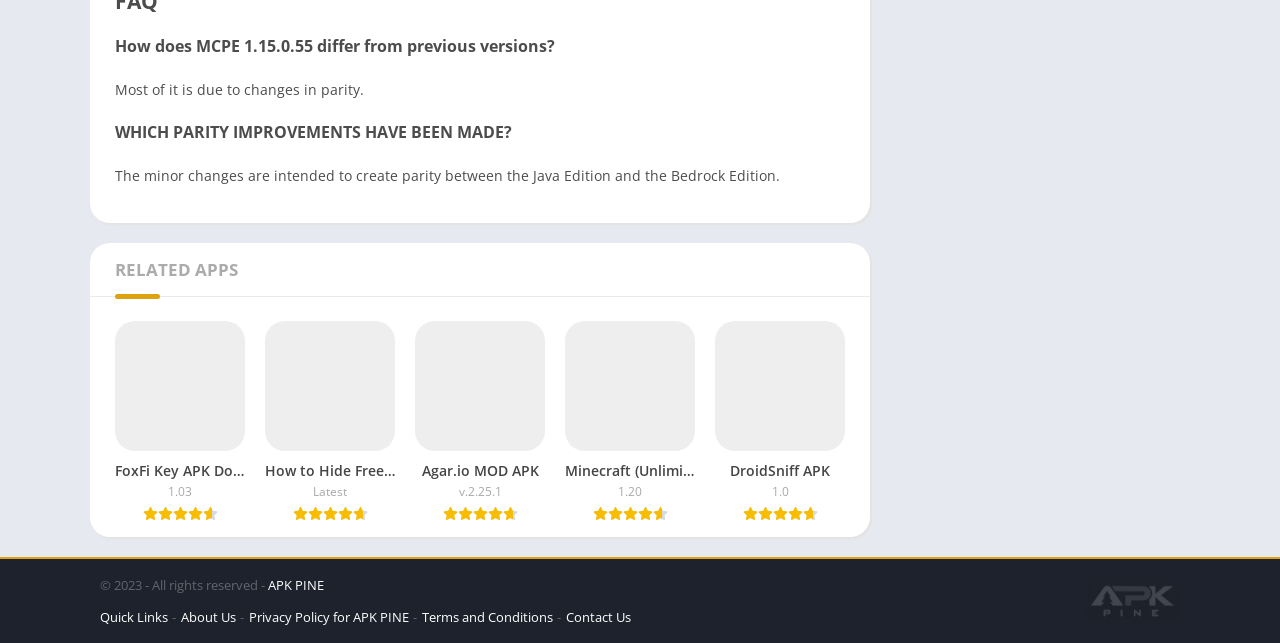Determine the bounding box for the described UI element: "APK PINE".

[0.209, 0.896, 0.253, 0.924]